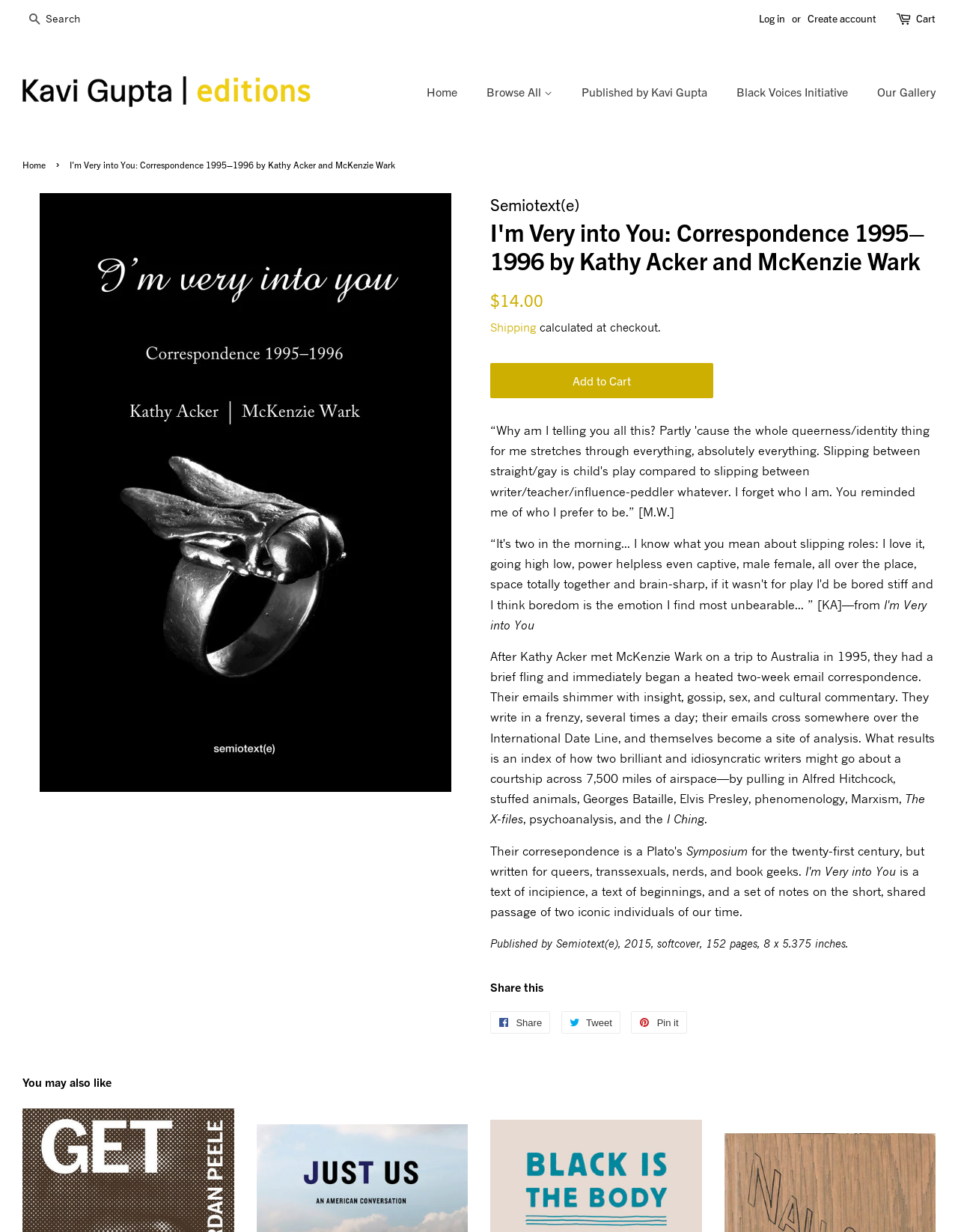Provide a brief response to the question below using one word or phrase:
What is the publisher of the book?

Semiotext(e)